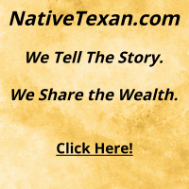What is the call-to-action at the bottom?
Please use the image to provide a one-word or short phrase answer.

Click Here!